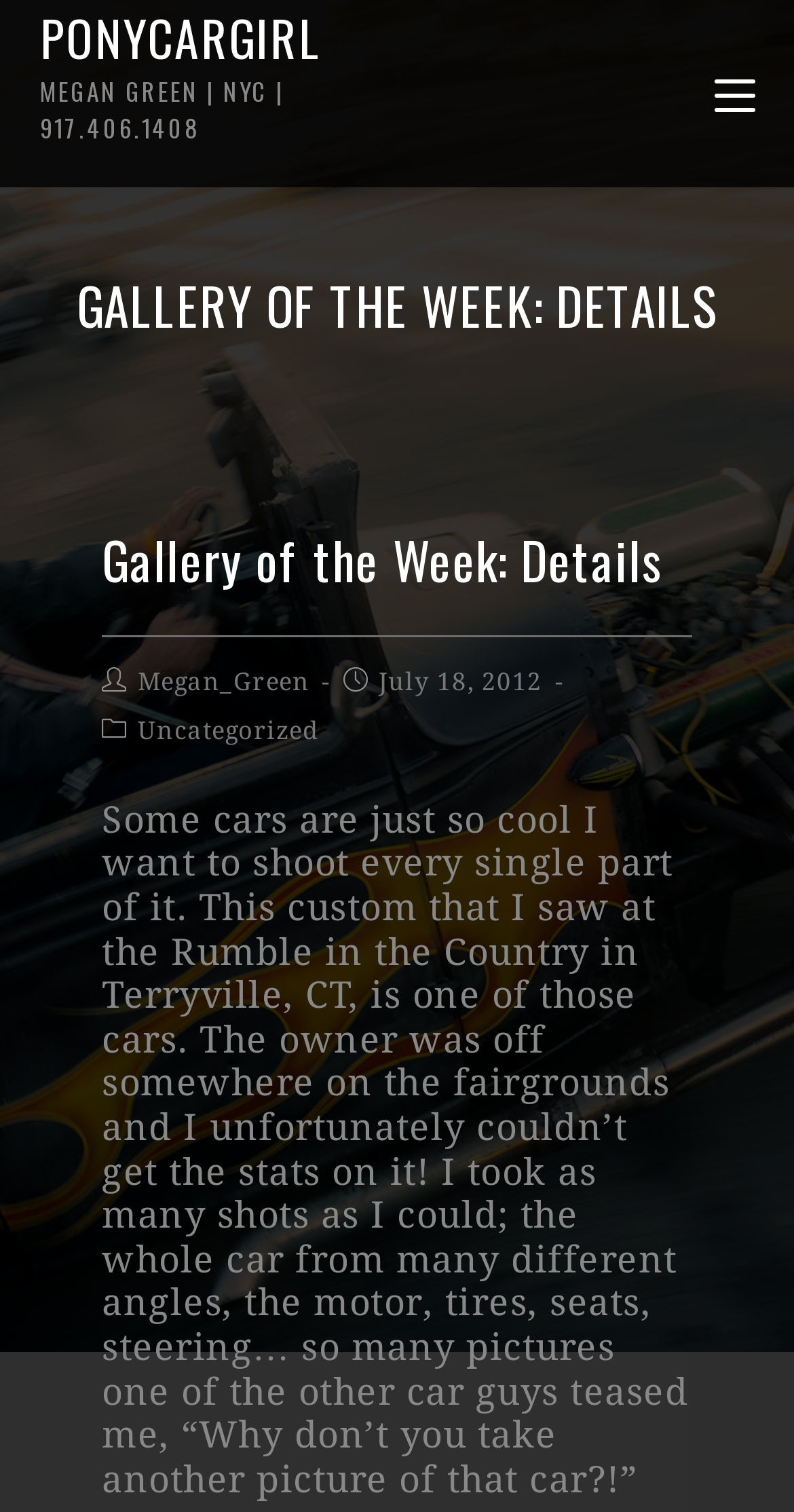Please find the main title text of this webpage.

GALLERY OF THE WEEK: DETAILS